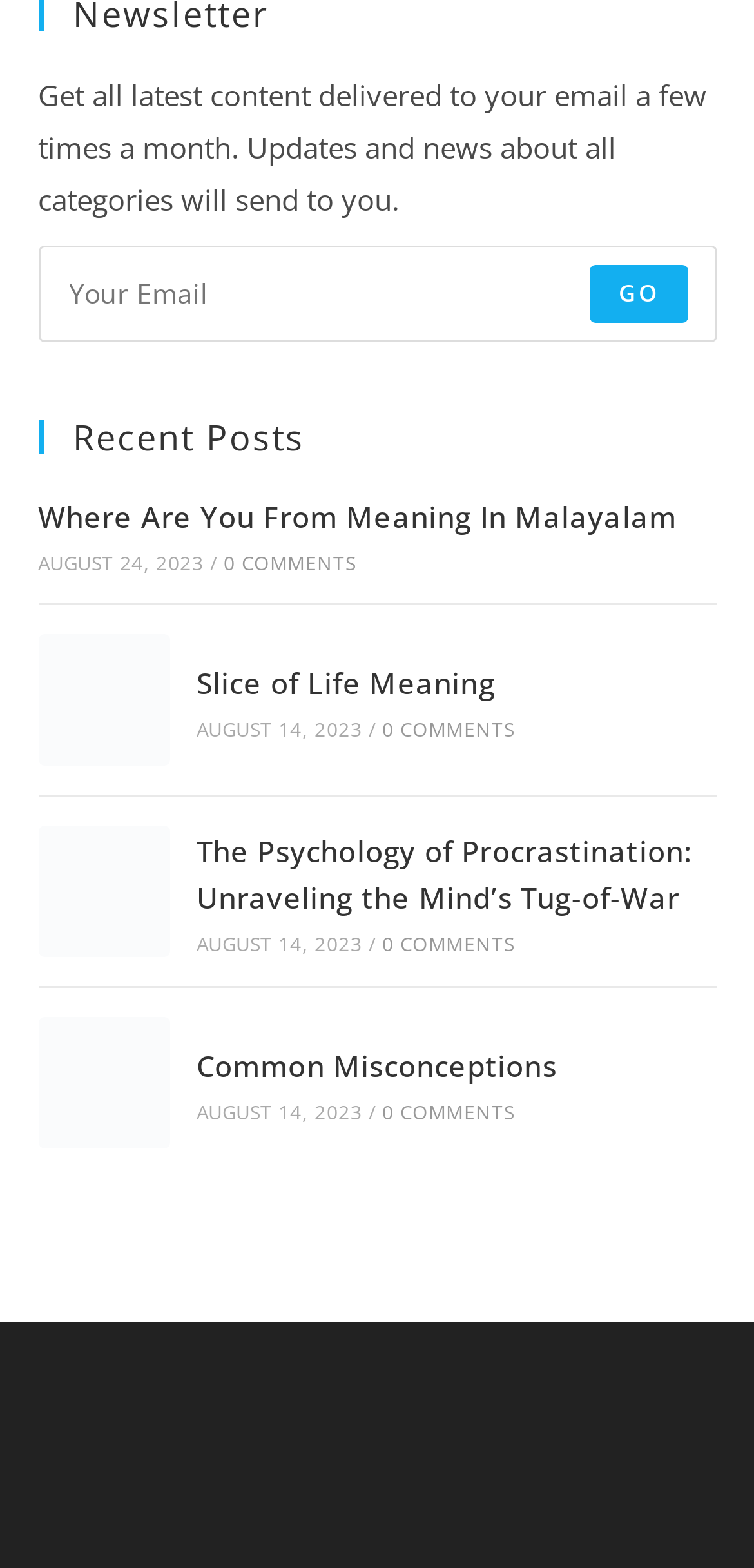Indicate the bounding box coordinates of the element that must be clicked to execute the instruction: "Check '0 COMMENTS'". The coordinates should be given as four float numbers between 0 and 1, i.e., [left, top, right, bottom].

[0.507, 0.456, 0.681, 0.473]